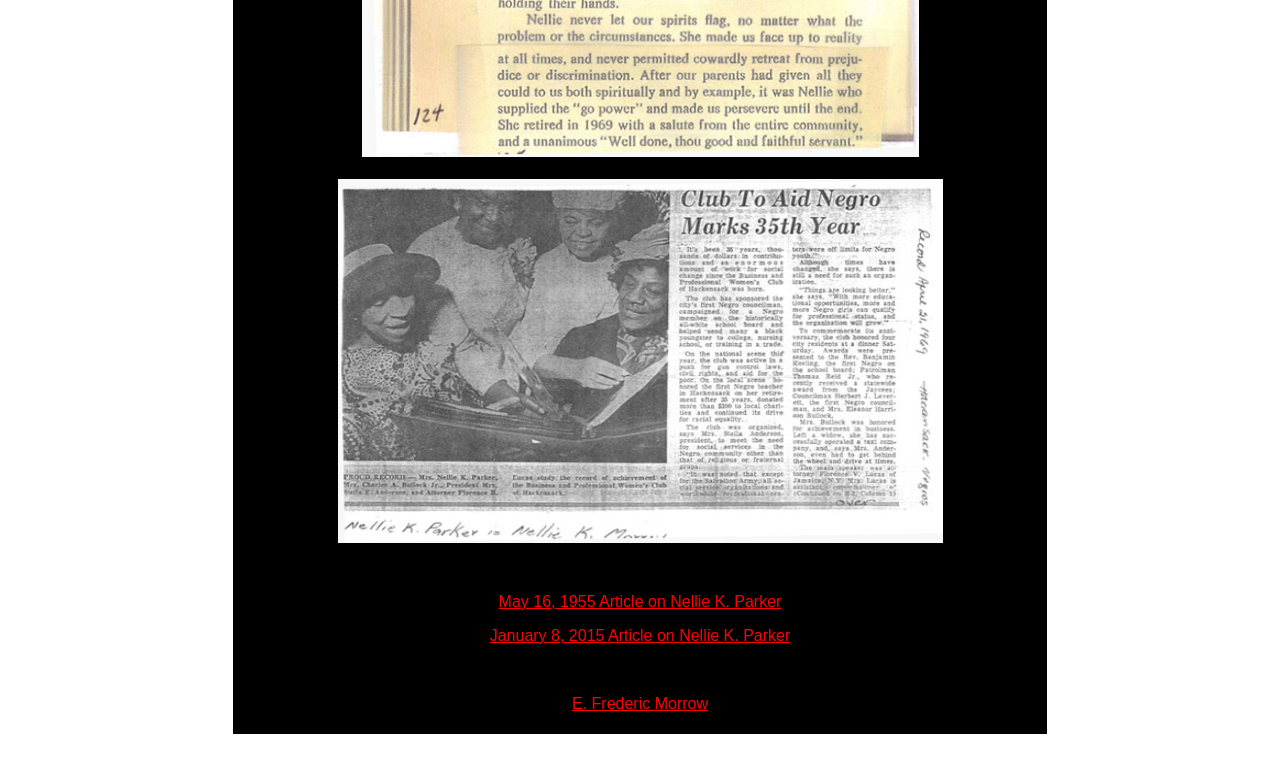Respond to the following question with a brief word or phrase:
How many links are in the gridcell?

3